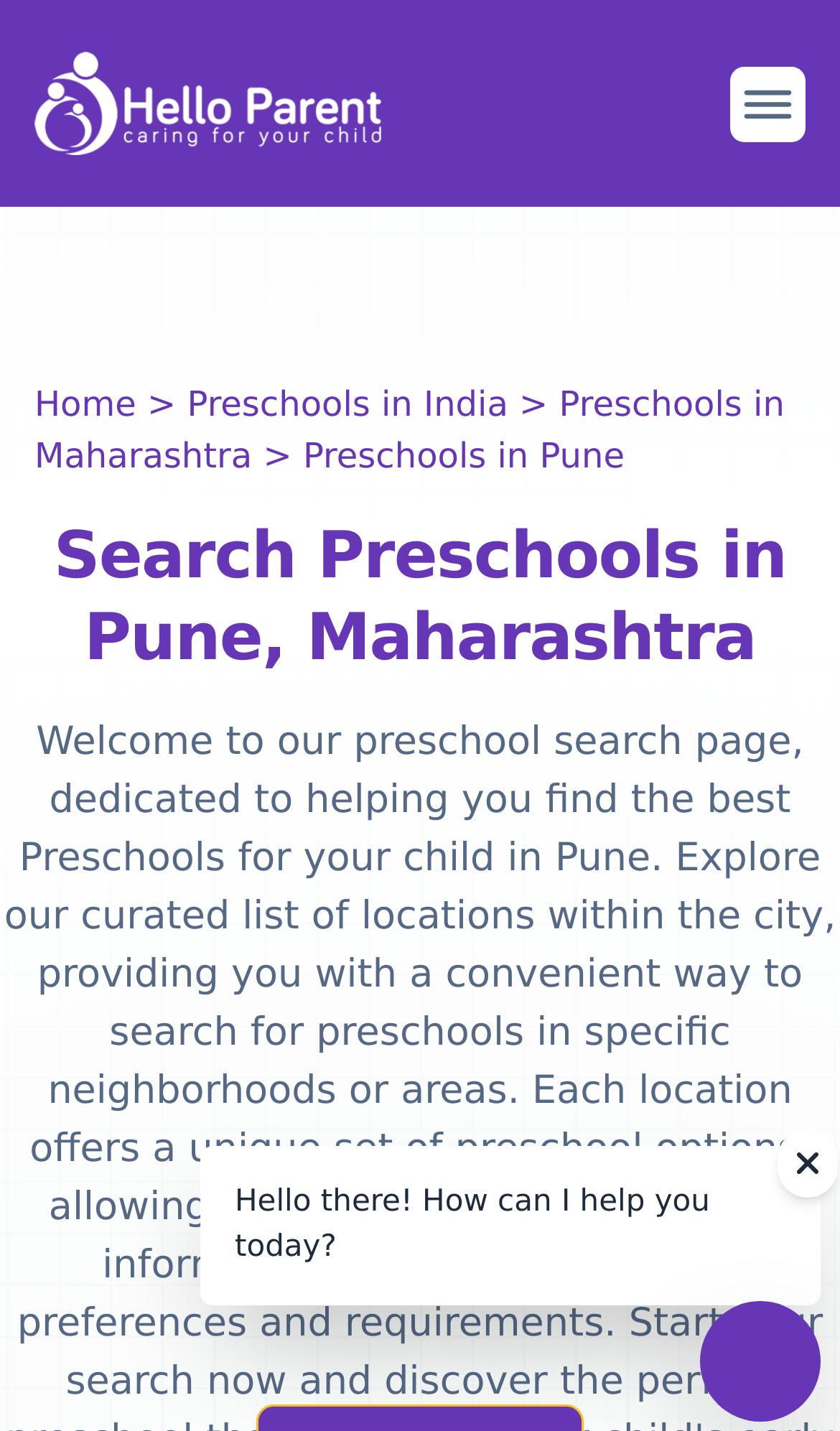How many links are in the top navigation bar?
Provide a thorough and detailed answer to the question.

I counted the links in the top navigation bar, which are 'Home', 'Preschools in India', 'Preschools in Maharashtra', and 'Preschools in Pune'. Therefore, there are 4 links in the top navigation bar.